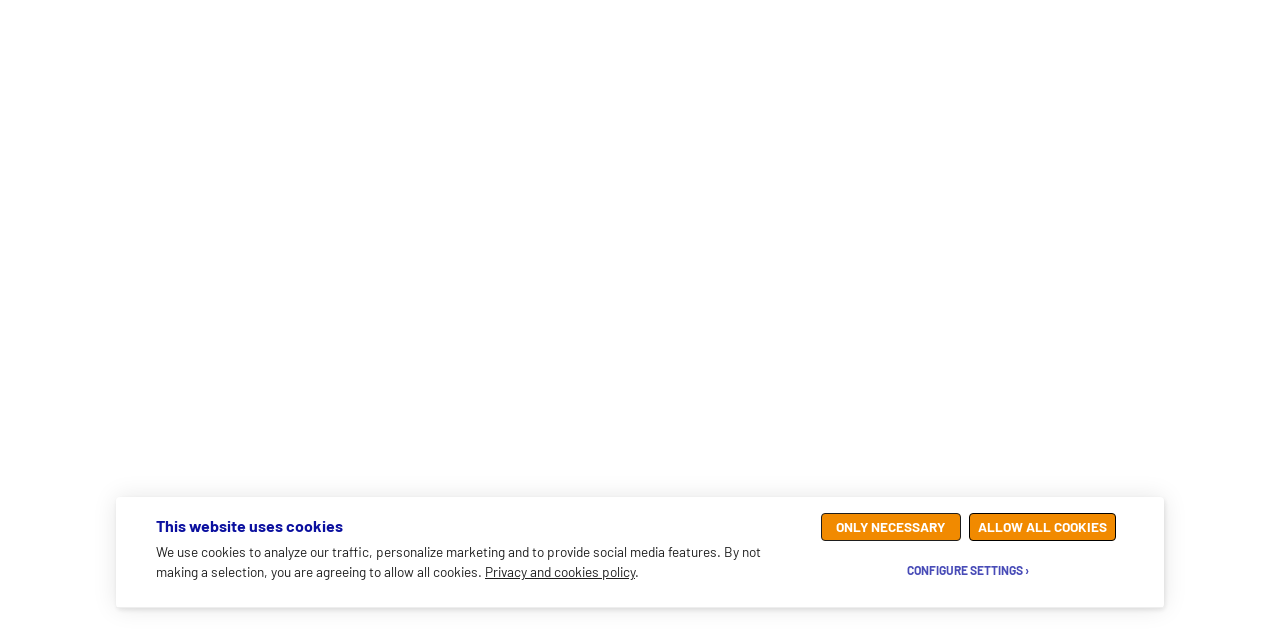Extract the bounding box coordinates of the UI element described by: "Only Necessary". The coordinates should include four float numbers ranging from 0 to 1, e.g., [left, top, right, bottom].

[0.641, 0.802, 0.75, 0.845]